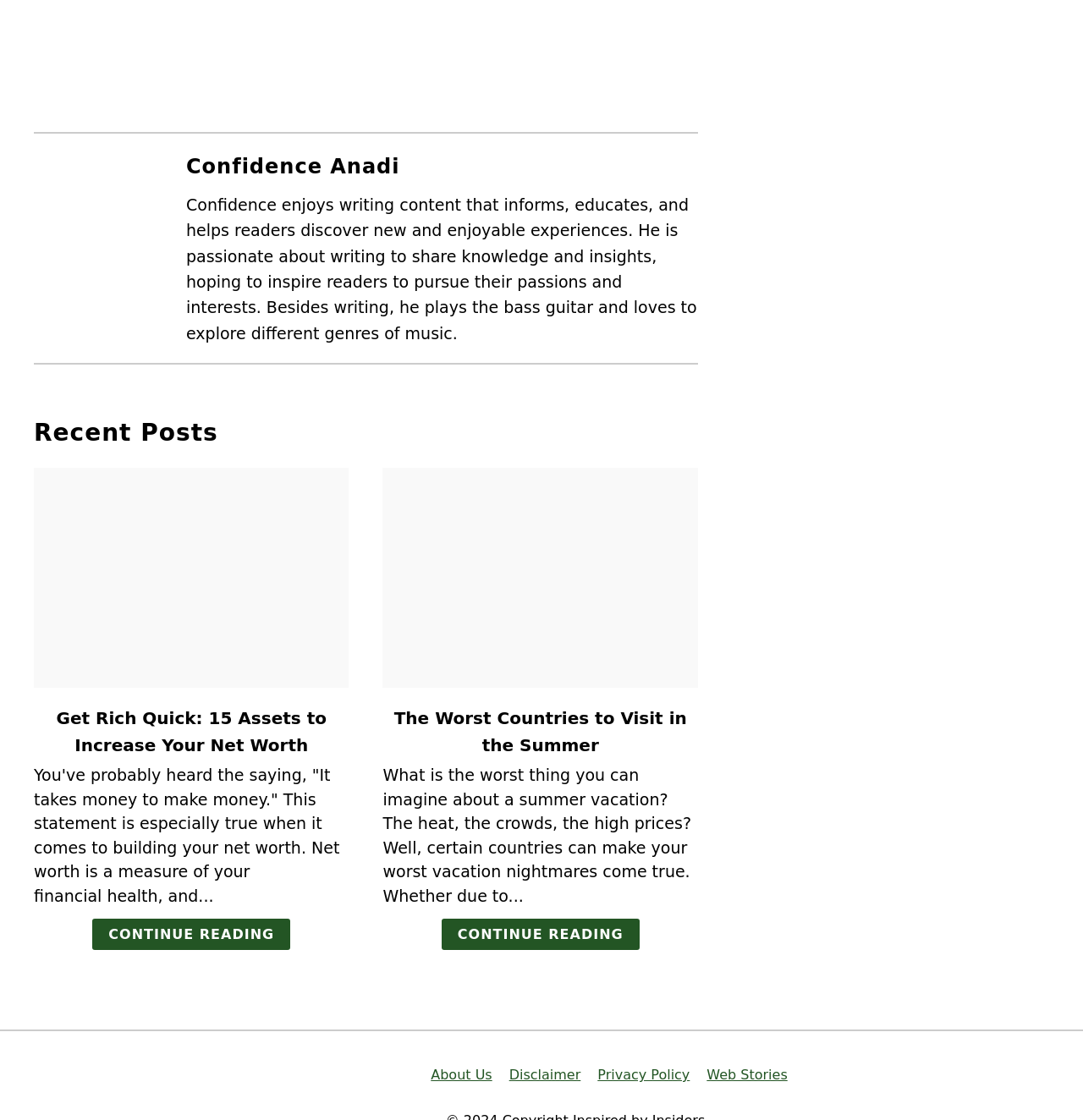Bounding box coordinates are specified in the format (top-left x, top-left y, bottom-right x, bottom-right y). All values are floating point numbers bounded between 0 and 1. Please provide the bounding box coordinate of the region this sentence describes: Disclaimer

[0.47, 0.952, 0.536, 0.967]